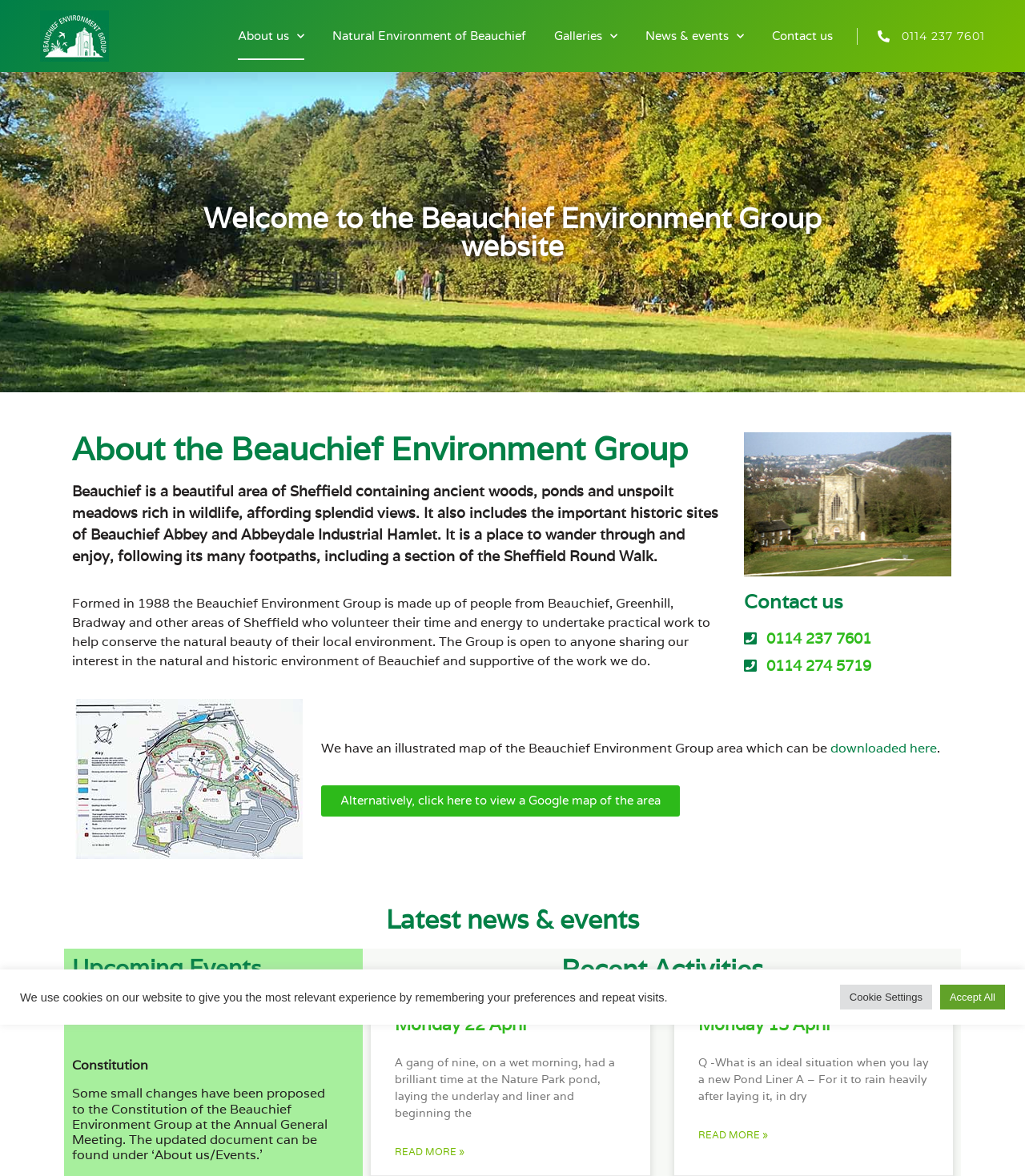What is the name of the historic site mentioned on the webpage?
Please use the visual content to give a single word or phrase answer.

Beauchief Abbey